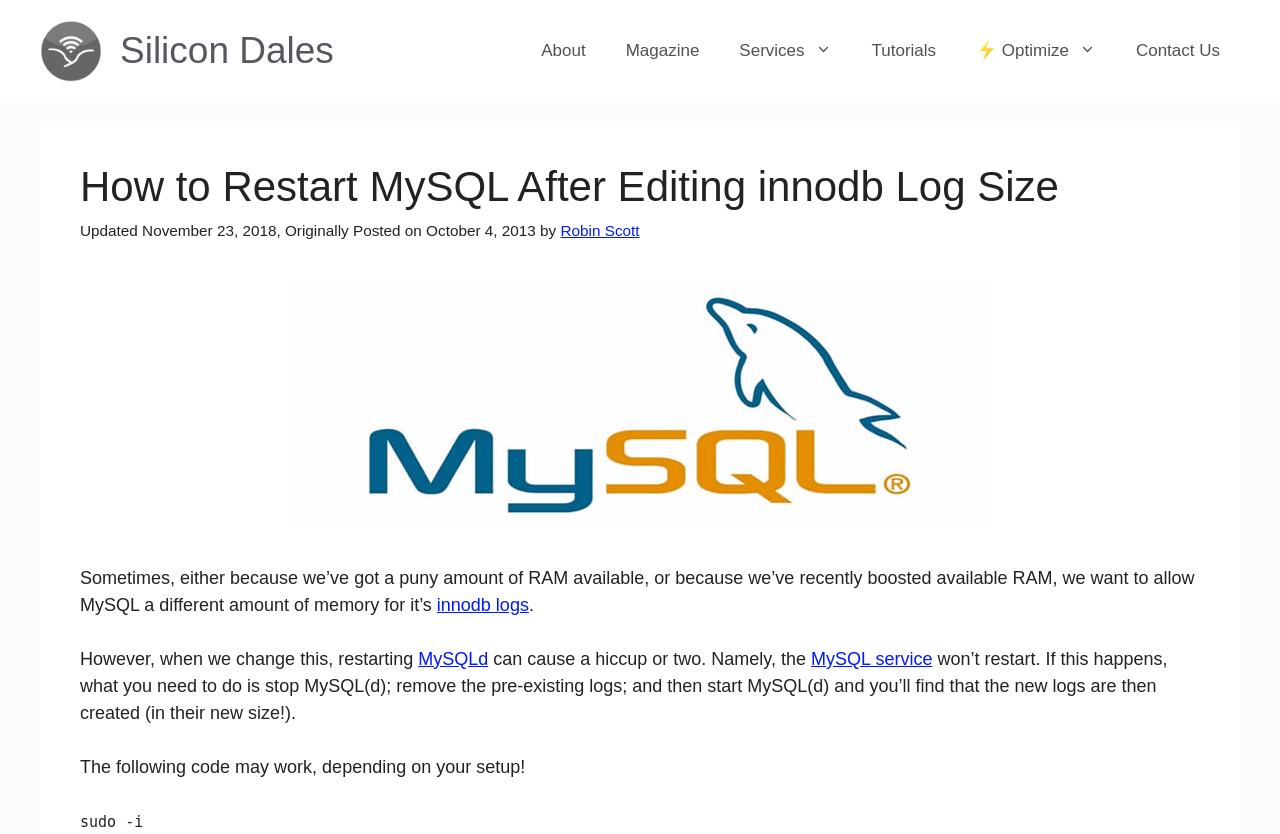Bounding box coordinates must be specified in the format (top-left x, top-left y, bottom-right x, bottom-right y). All values should be floating point numbers between 0 and 1. What are the bounding box coordinates of the UI element described as: Kajo Keji

None